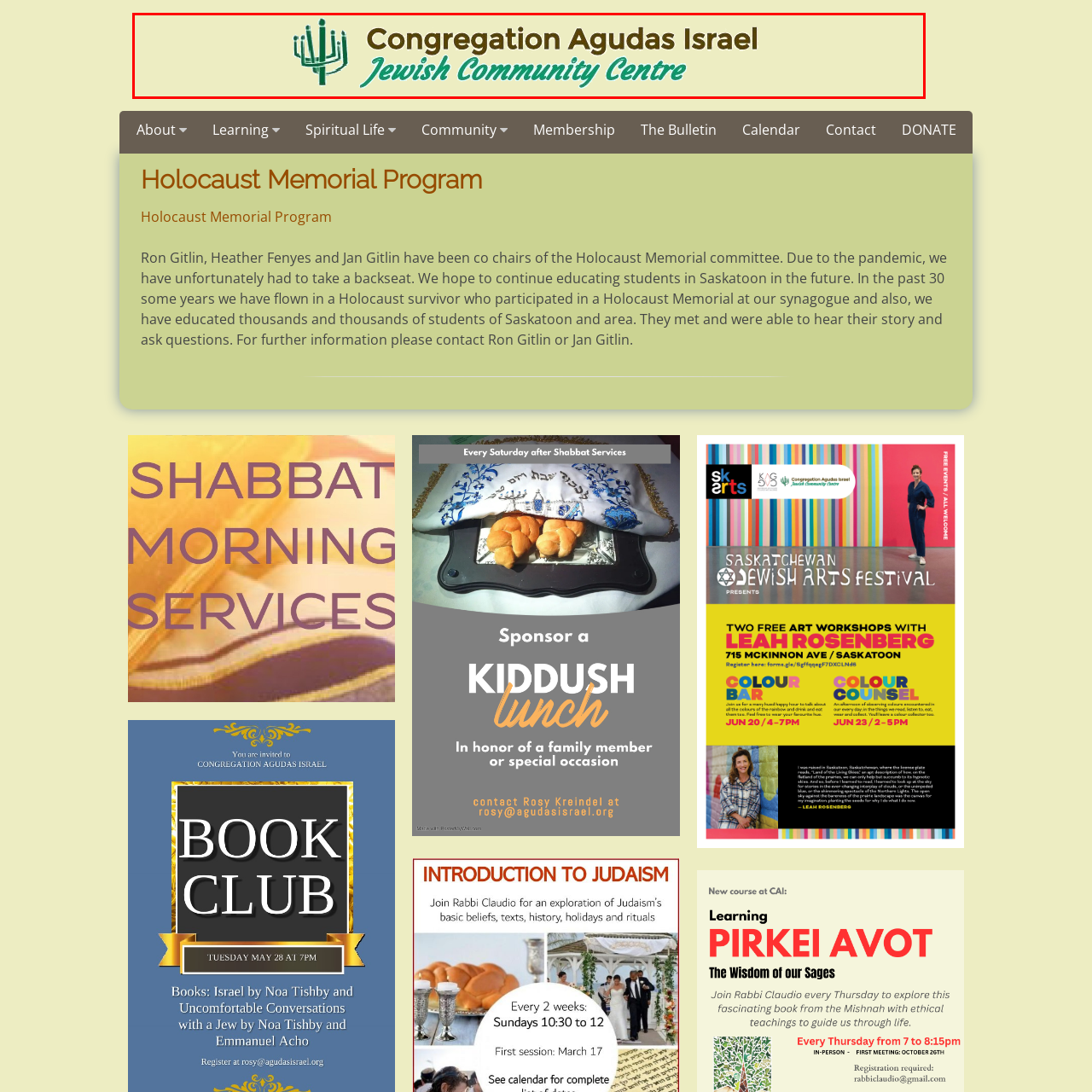What colors are used in the logo design?
Pay attention to the image surrounded by the red bounding box and answer the question in detail based on the image.

The text in the logo is designed with a mix of earthy brown and vibrant teal colors, which highlights the organization's welcoming nature and commitment to fostering a sense of belonging within the community.